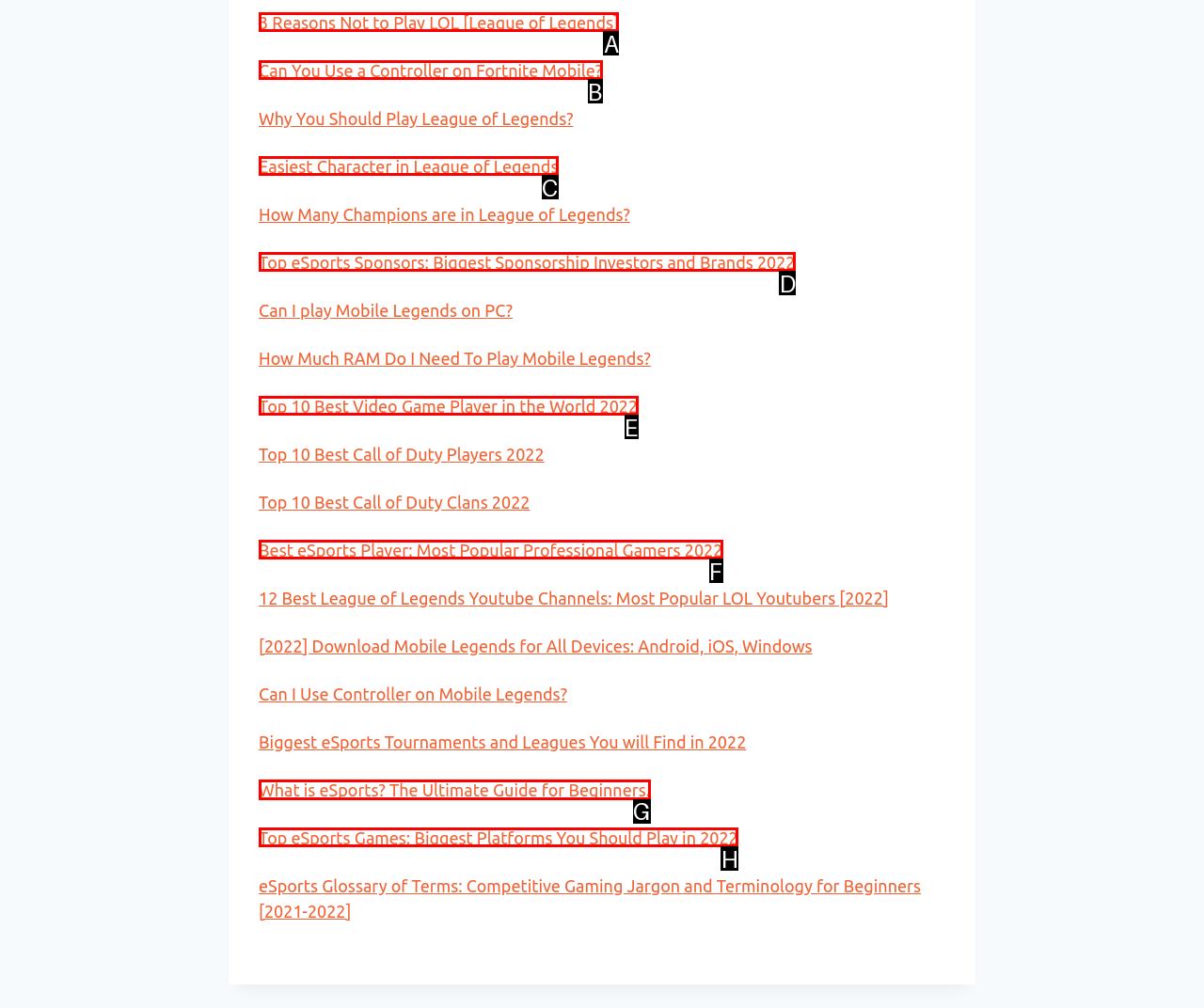Determine which UI element I need to click to achieve the following task: Understand what eSports is for beginners Provide your answer as the letter of the selected option.

G